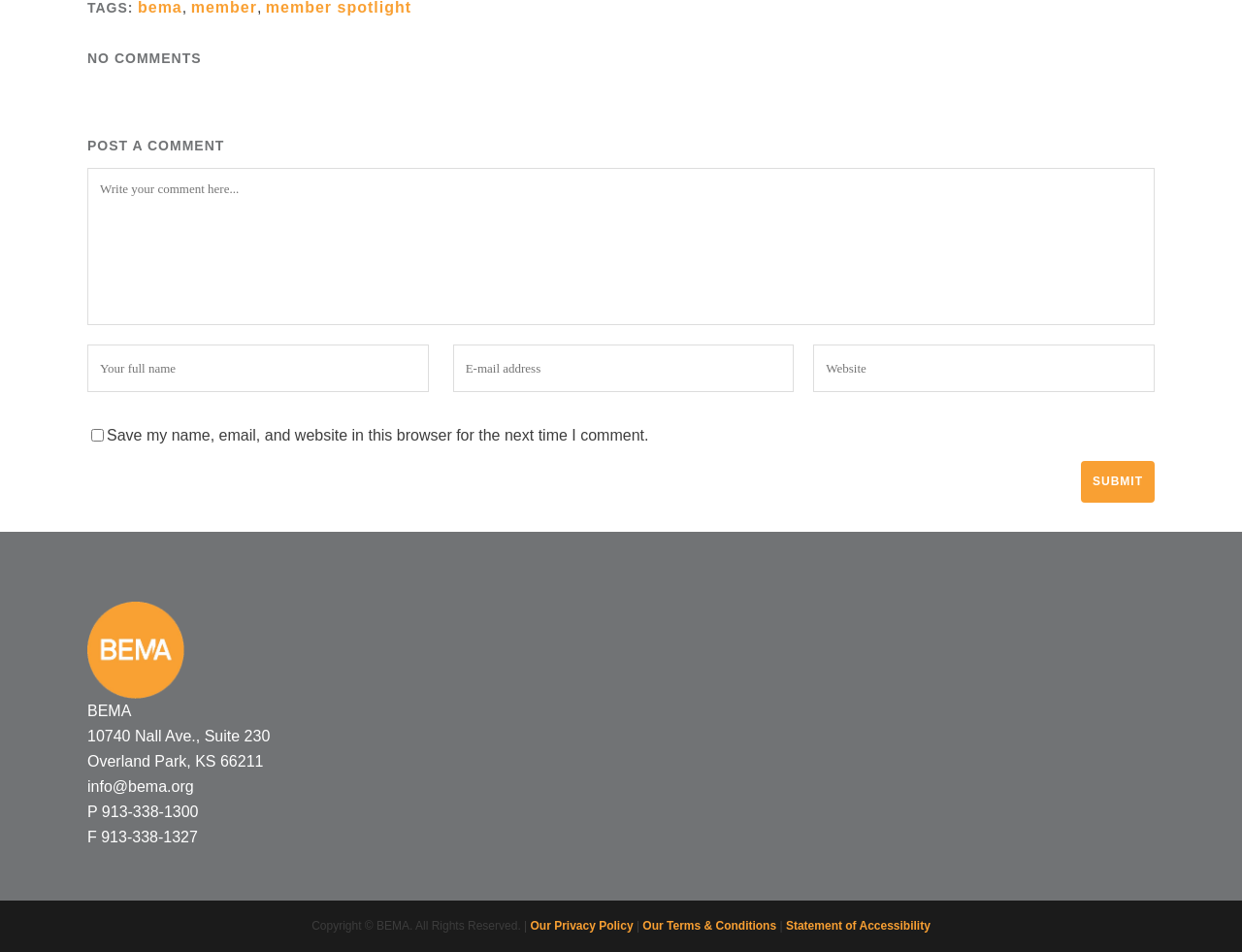What is the function of the checkbox?
From the image, provide a succinct answer in one word or a short phrase.

To save comment information